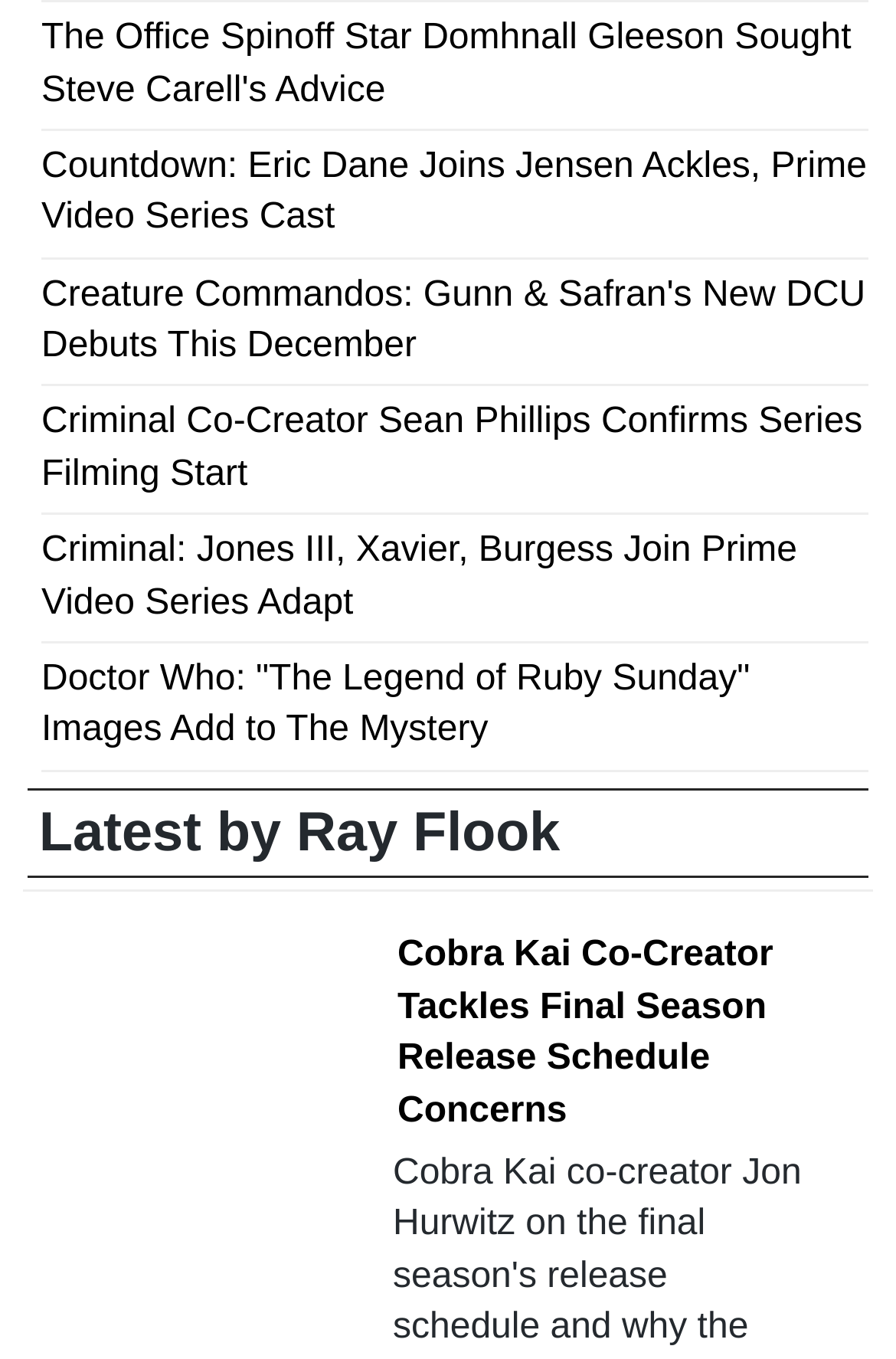Show the bounding box coordinates of the element that should be clicked to complete the task: "Read the latest news by Ray Flook".

[0.044, 0.59, 0.625, 0.636]